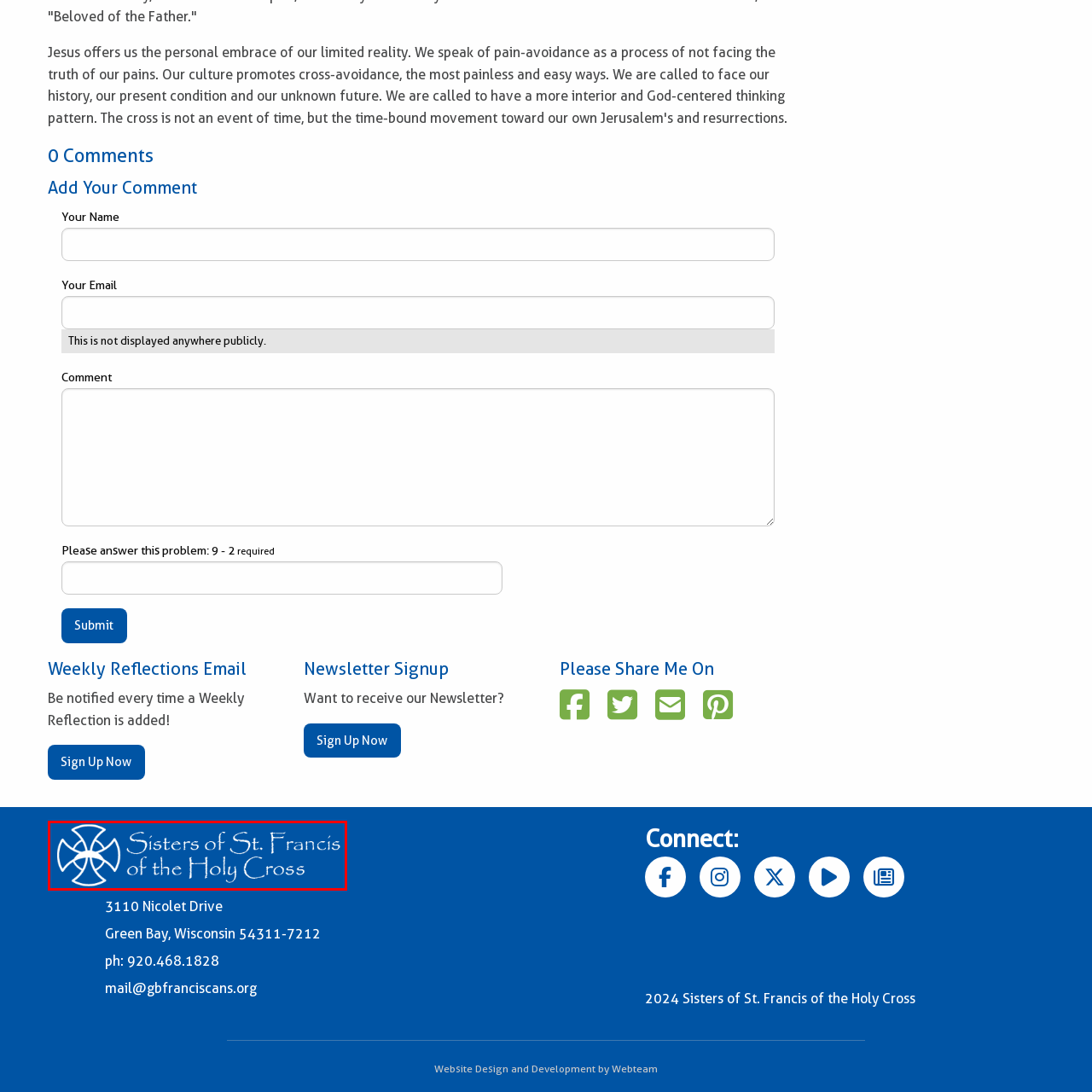Observe the image inside the red bounding box and answer briefly using a single word or phrase: What is provided below the logo?

contact details and social media links